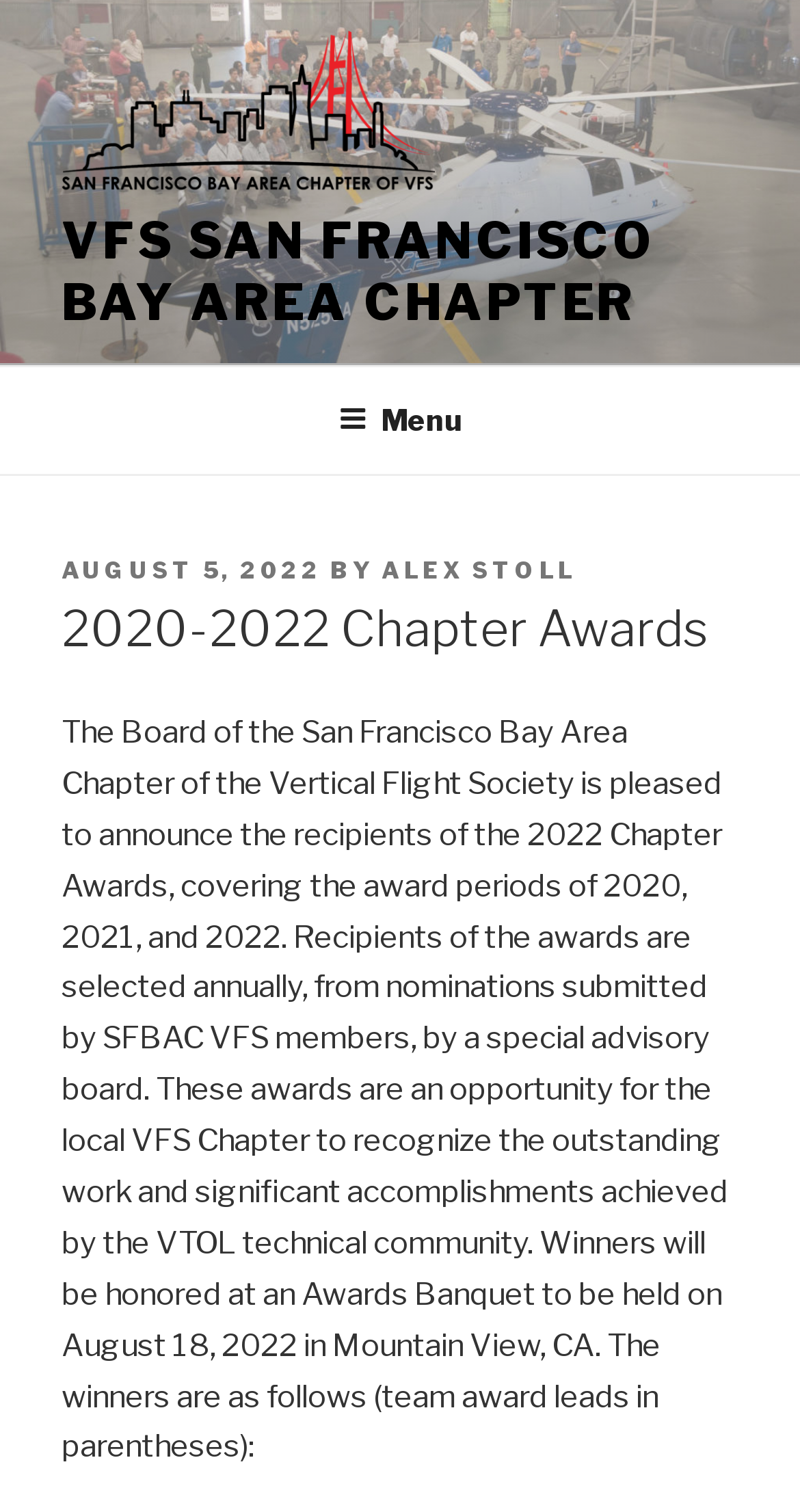Provide your answer in one word or a succinct phrase for the question: 
Who is the author of the latest article?

Alex Stoll